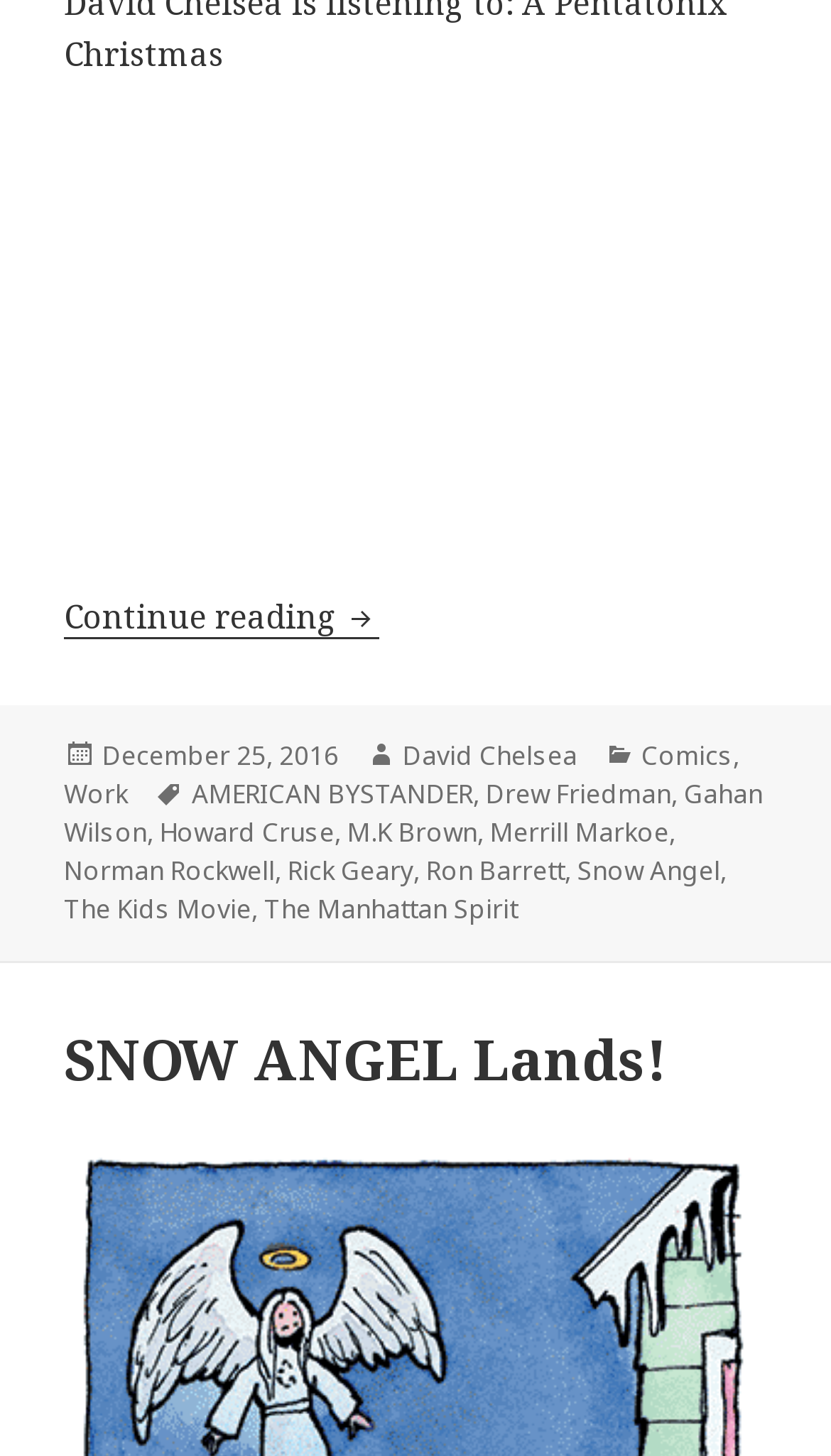Using the provided element description, identify the bounding box coordinates as (top-left x, top-left y, bottom-right x, bottom-right y). Ensure all values are between 0 and 1. Description: Norman Rockwell

[0.077, 0.585, 0.331, 0.612]